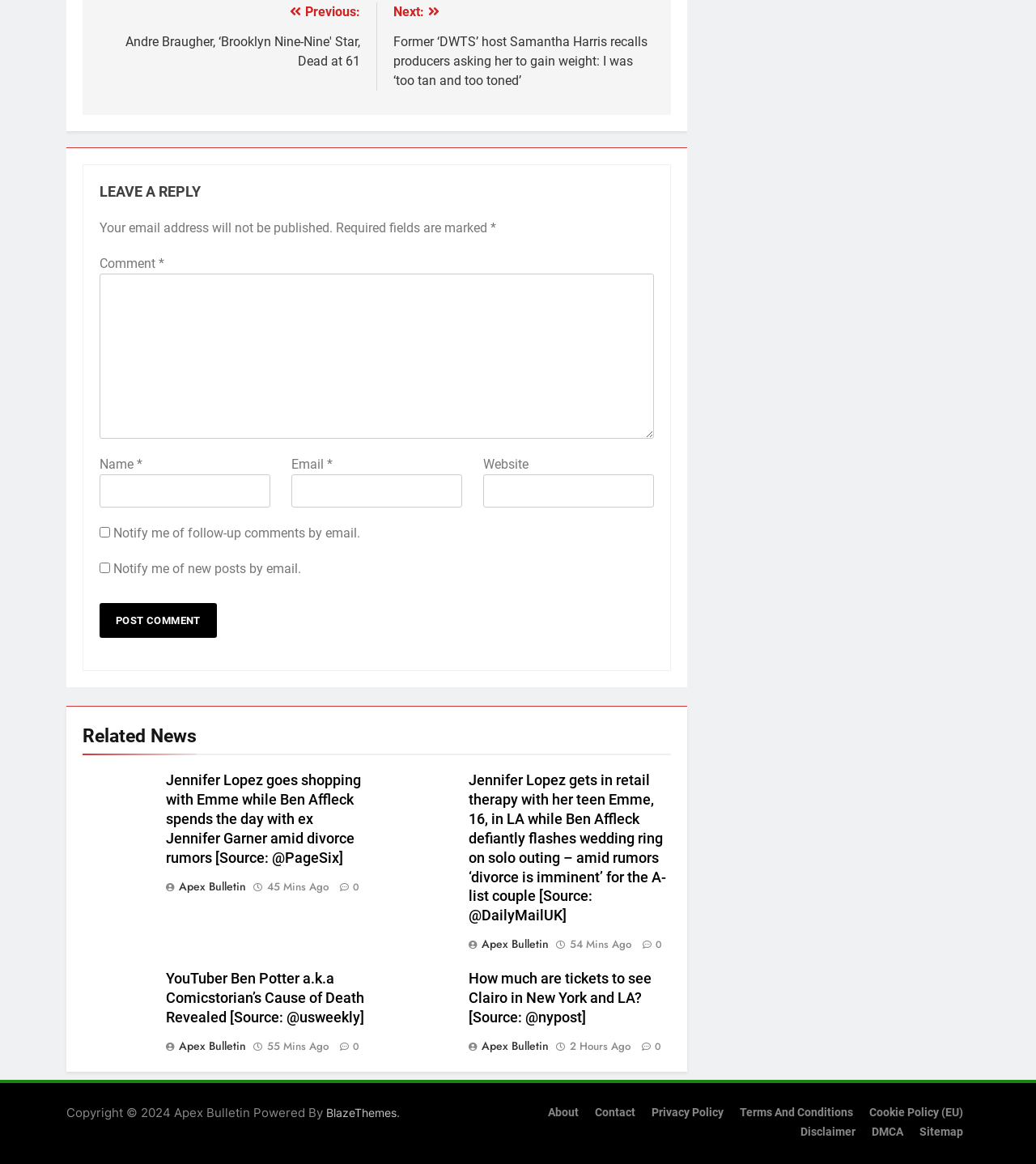Please identify the bounding box coordinates of the element that needs to be clicked to perform the following instruction: "Read related news".

[0.08, 0.621, 0.648, 0.649]